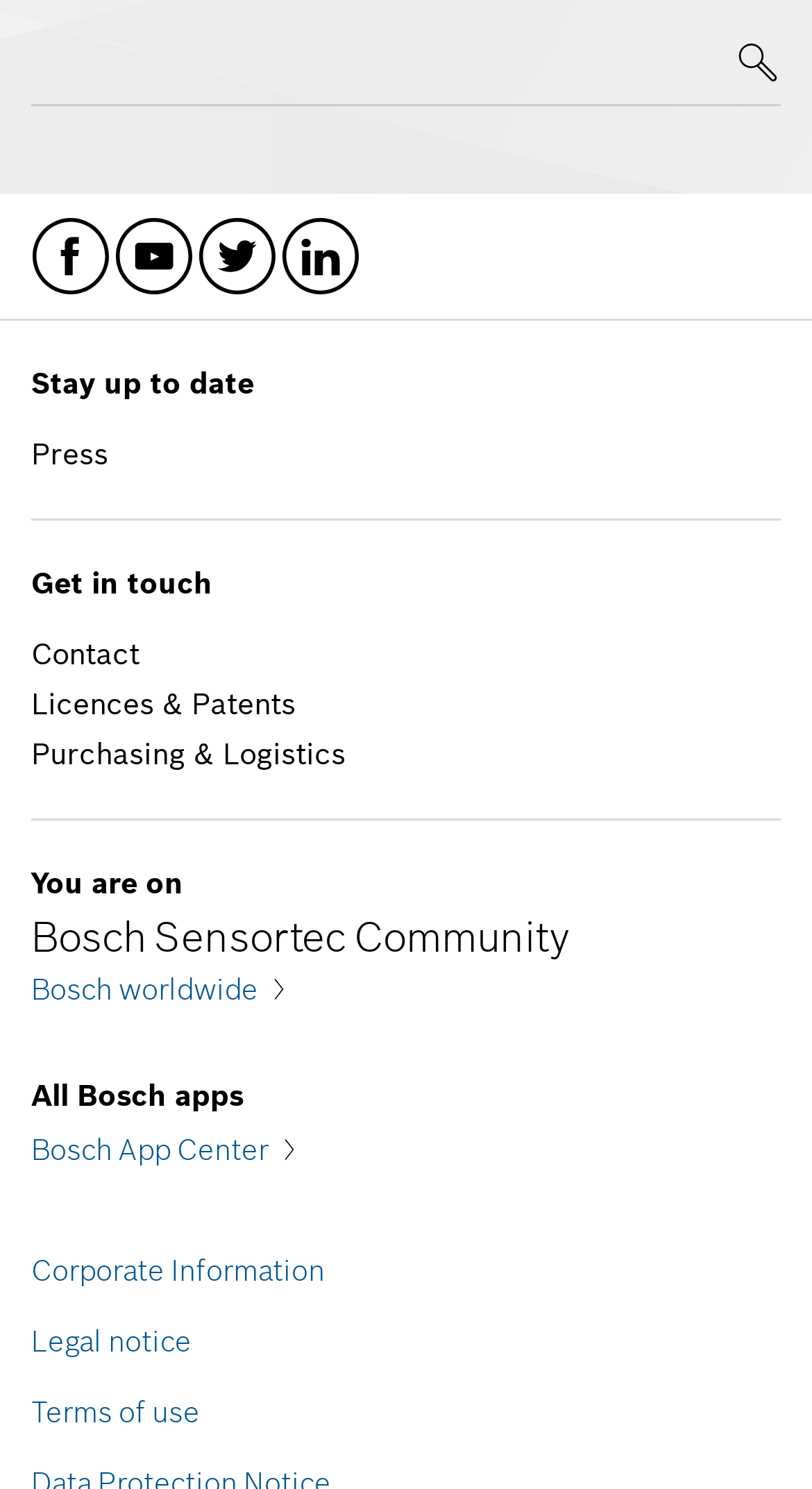Answer with a single word or phrase: 
What is the text below the 'Get in touch' heading?

Contact